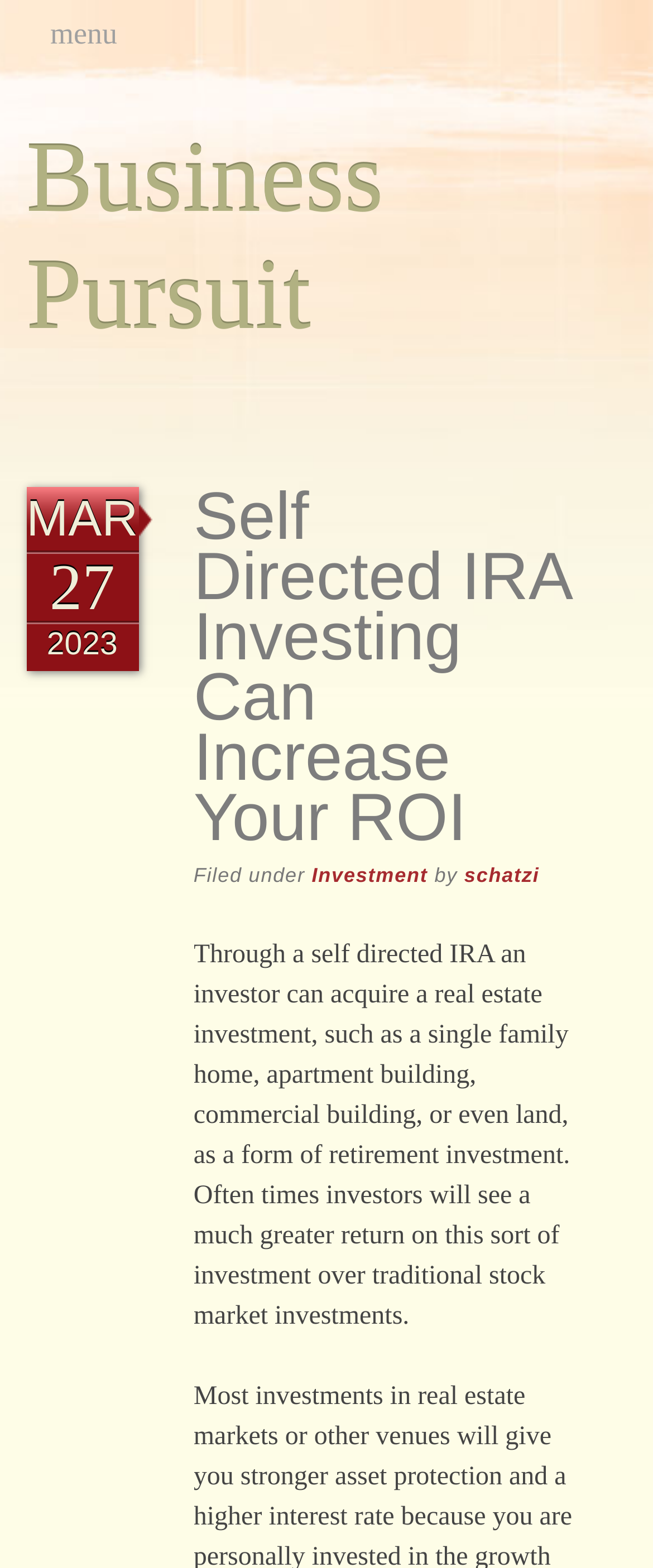Respond to the question below with a single word or phrase:
What is the benefit of self-directed IRA investing?

Greater return on investment